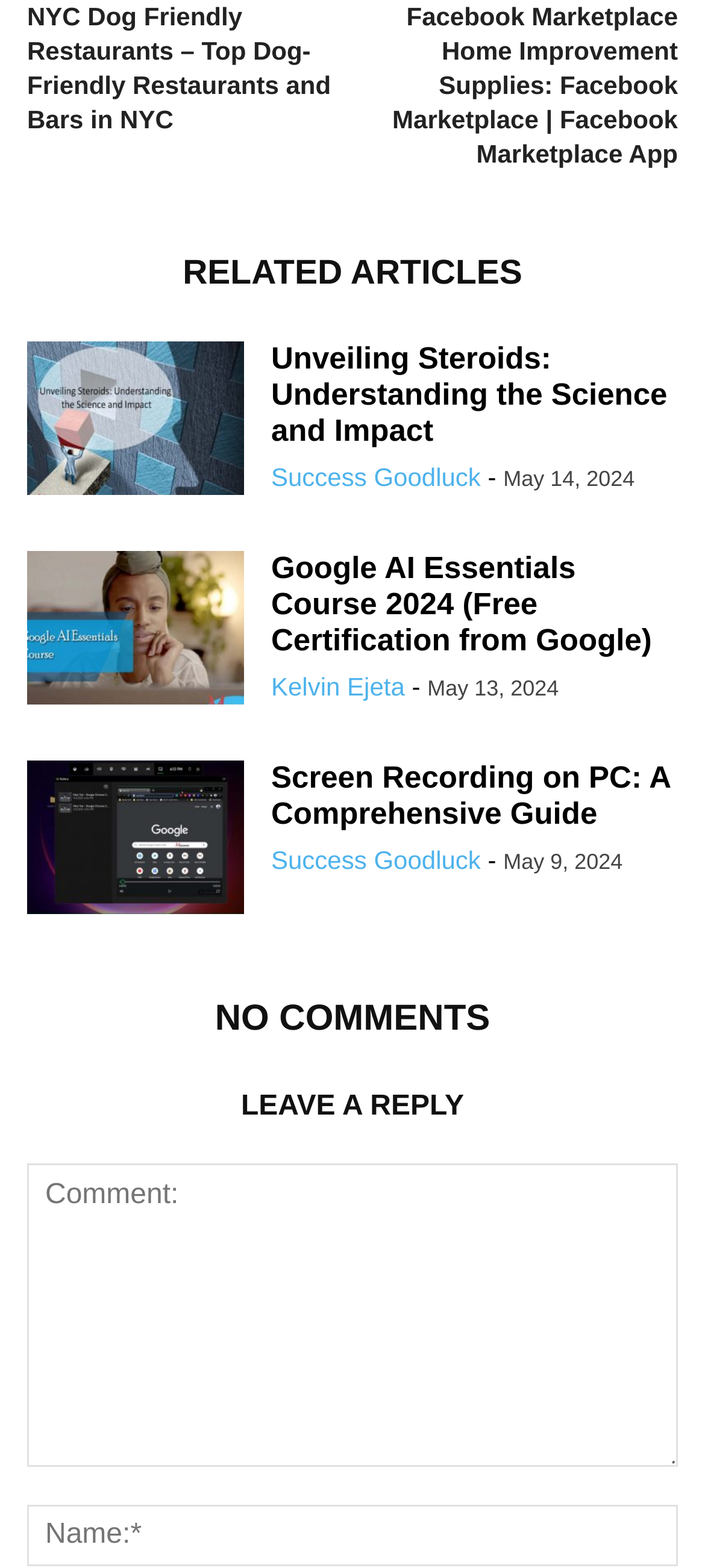Locate the bounding box coordinates of the clickable part needed for the task: "Download the iOS App from Apple Store".

None